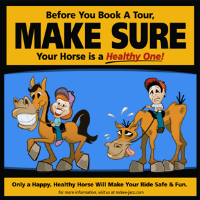Create an elaborate description of the image, covering every aspect.

The image promotes responsible horseback riding by emphasizing the importance of ensuring that horses are healthy before booking a tour. It features a vibrant poster design with bold text stating "Before You Book A Tour, MAKE SURE Your Horse is a Healthy One!" The illustration includes two cartoon characters, one riding a horse that appears happy and healthy, while another character looks worried next to a horse that might not be in good shape. Beneath the main message, the caption reads, "Only a Happy, Healthy Horse Will Make Your Ride Safe & Fun." The design conveys a clear message about the significance of horse well-being for a safe and enjoyable riding experience, and encourages potential riders to check with service providers for more information.